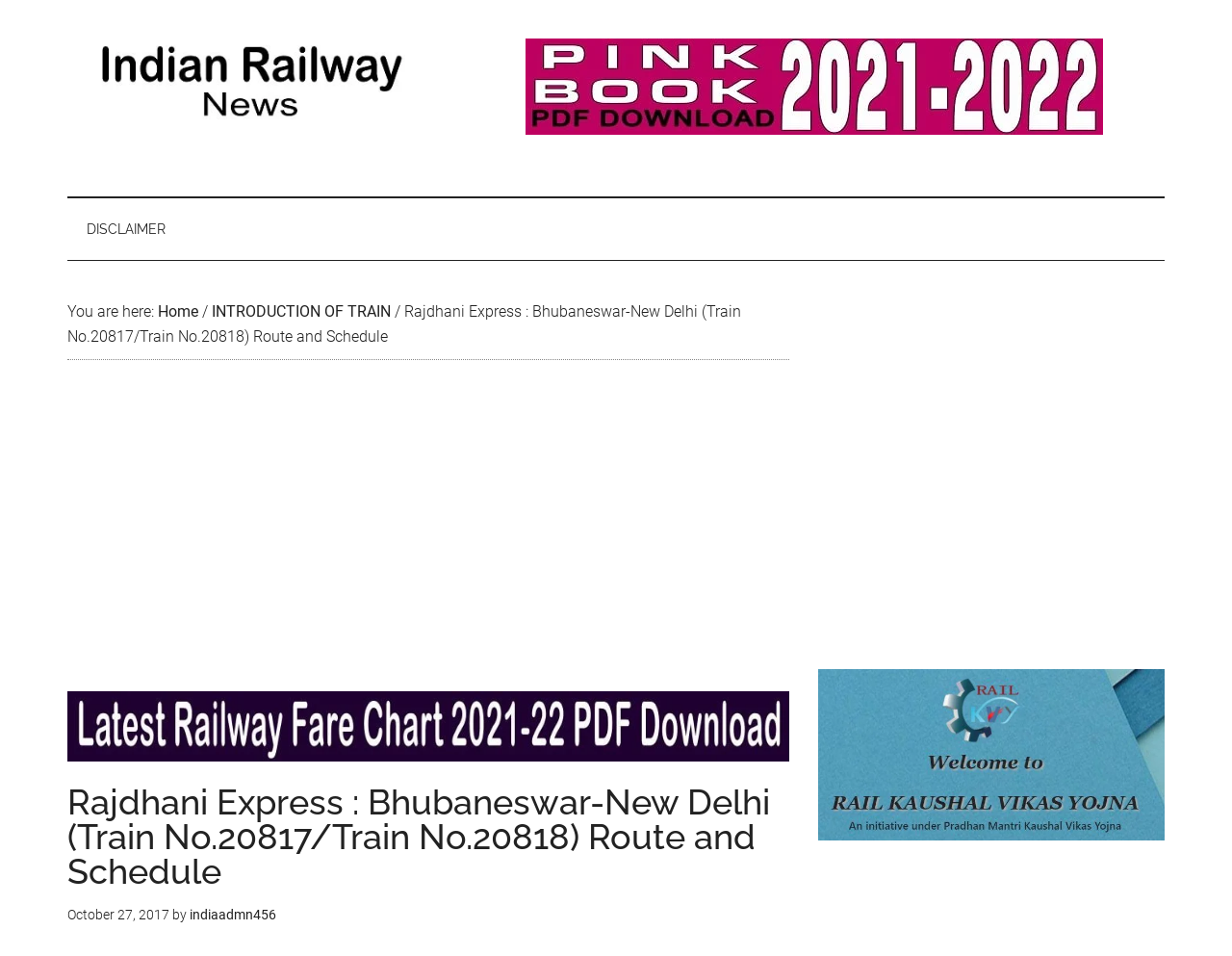Give a concise answer of one word or phrase to the question: 
What is the name of the author of the webpage?

indiaadmn456